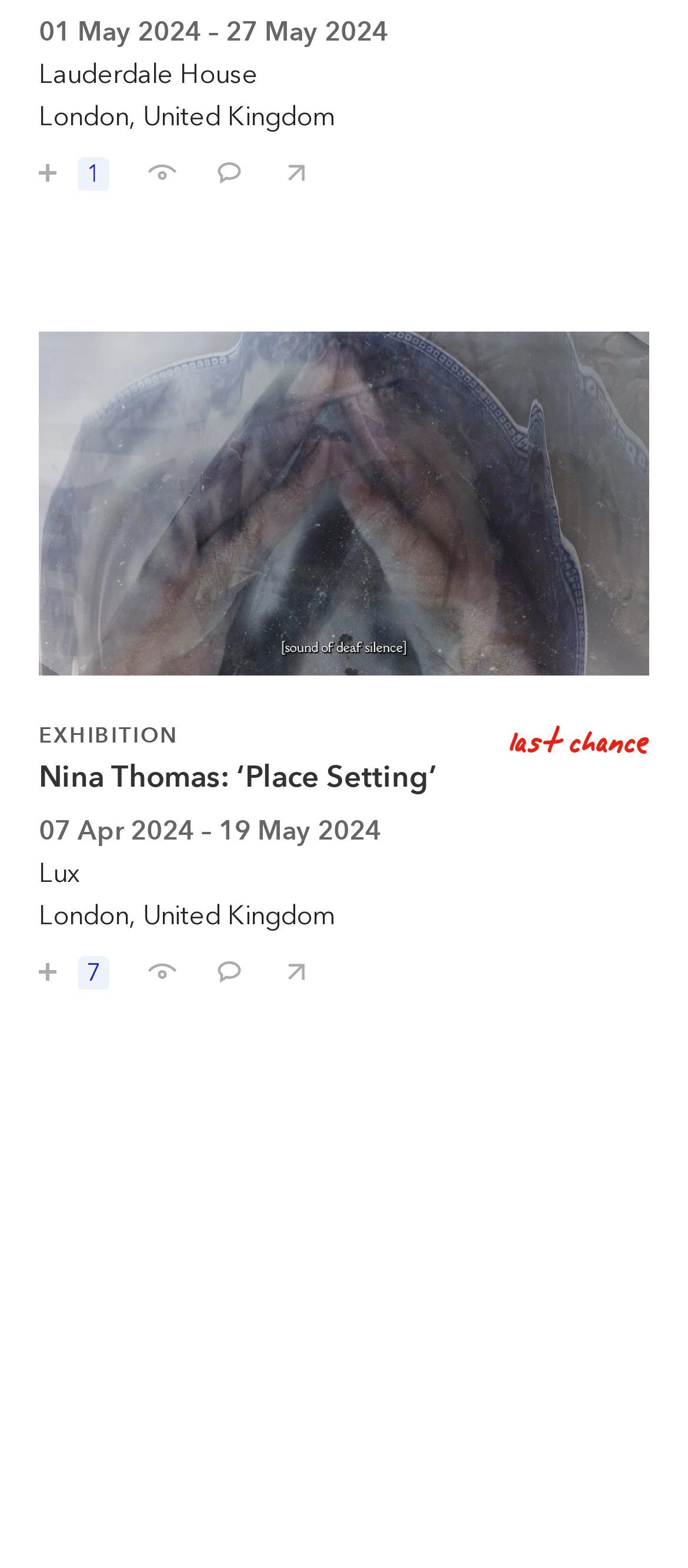Please specify the bounding box coordinates of the element that should be clicked to execute the given instruction: 'Save Brush, Lens, Life By Mika Hadar'. Ensure the coordinates are four float numbers between 0 and 1, expressed as [left, top, right, bottom].

[0.018, 0.088, 0.185, 0.122]